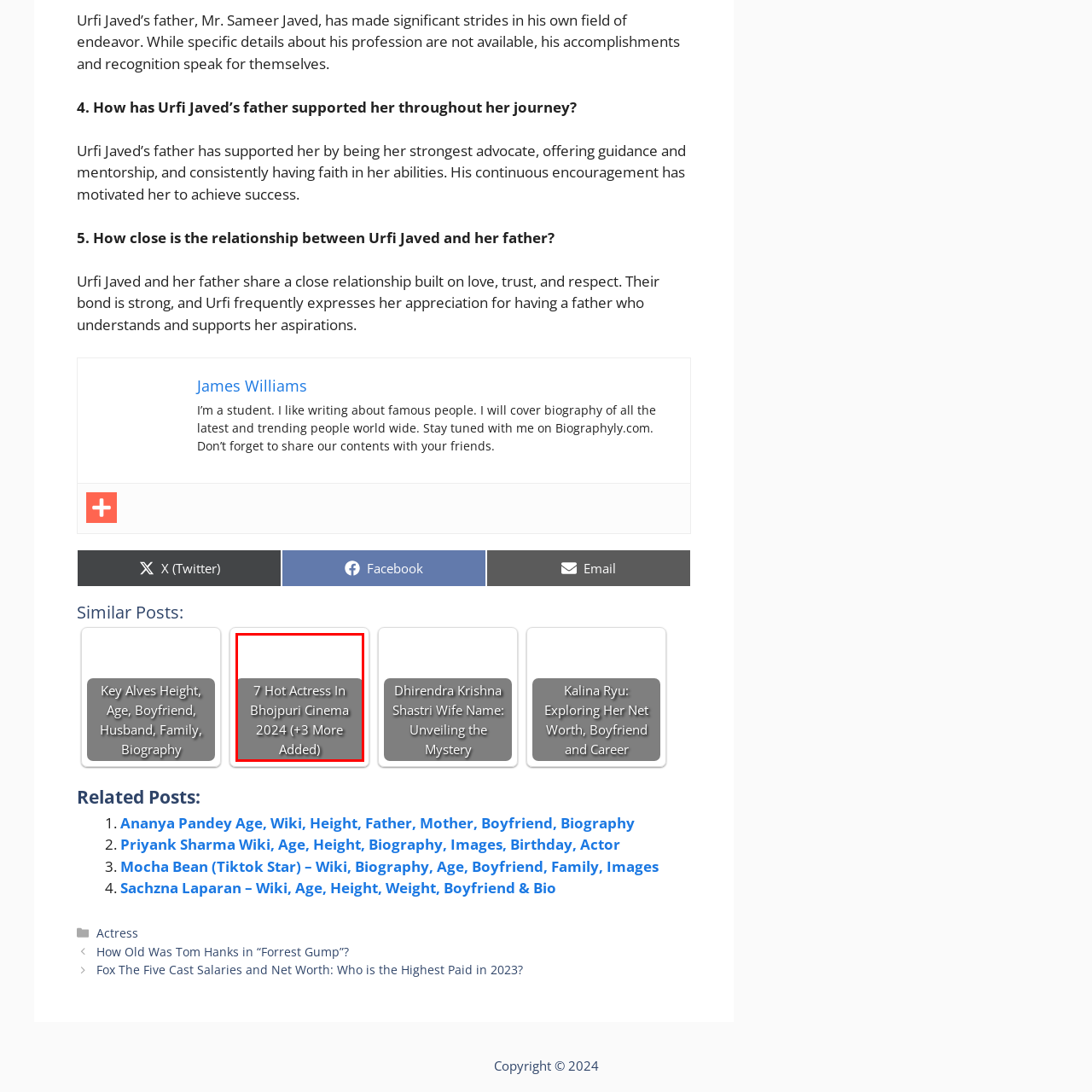Offer a thorough and descriptive summary of the image captured in the red bounding box.

This image features a prominent title card that reads "7 Hot Actress In Bhojpuri Cinema 2024 (+3 More Added)." The design suggests an engaging overview, likely highlighting notable actresses from the Bhojpuri film industry anticipated to make waves in 2024. The phrase "plus three more added" hints at additional content that expands the list, inviting readers to explore more about these talented individuals. This visual element contributes to the allure of the post, drawing attention to the evolving landscape of Bhojpuri cinema and its rising stars.